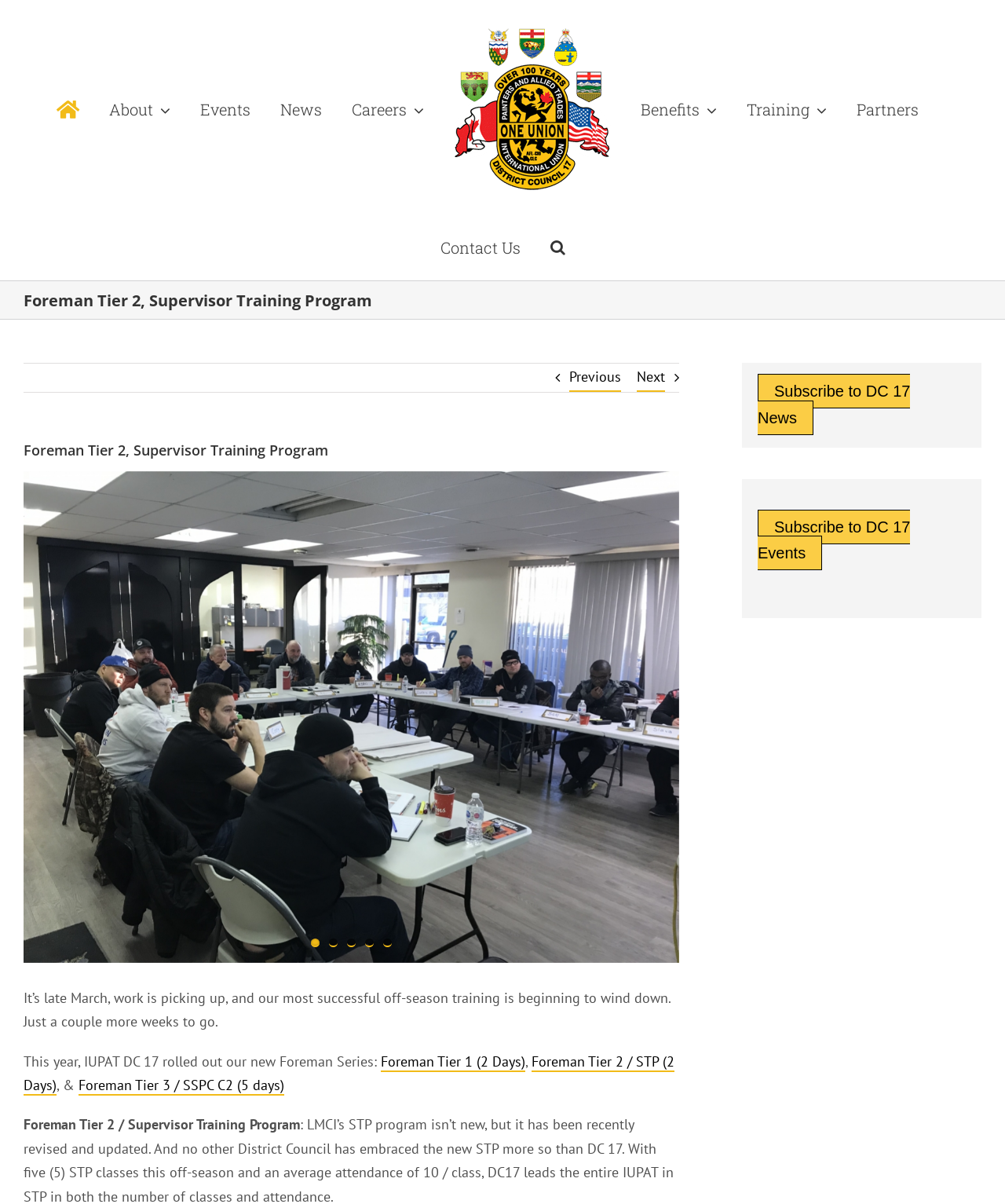Please find the bounding box for the following UI element description. Provide the coordinates in (top-left x, top-left y, bottom-right x, bottom-right y) format, with values between 0 and 1: Events

[0.199, 0.063, 0.249, 0.118]